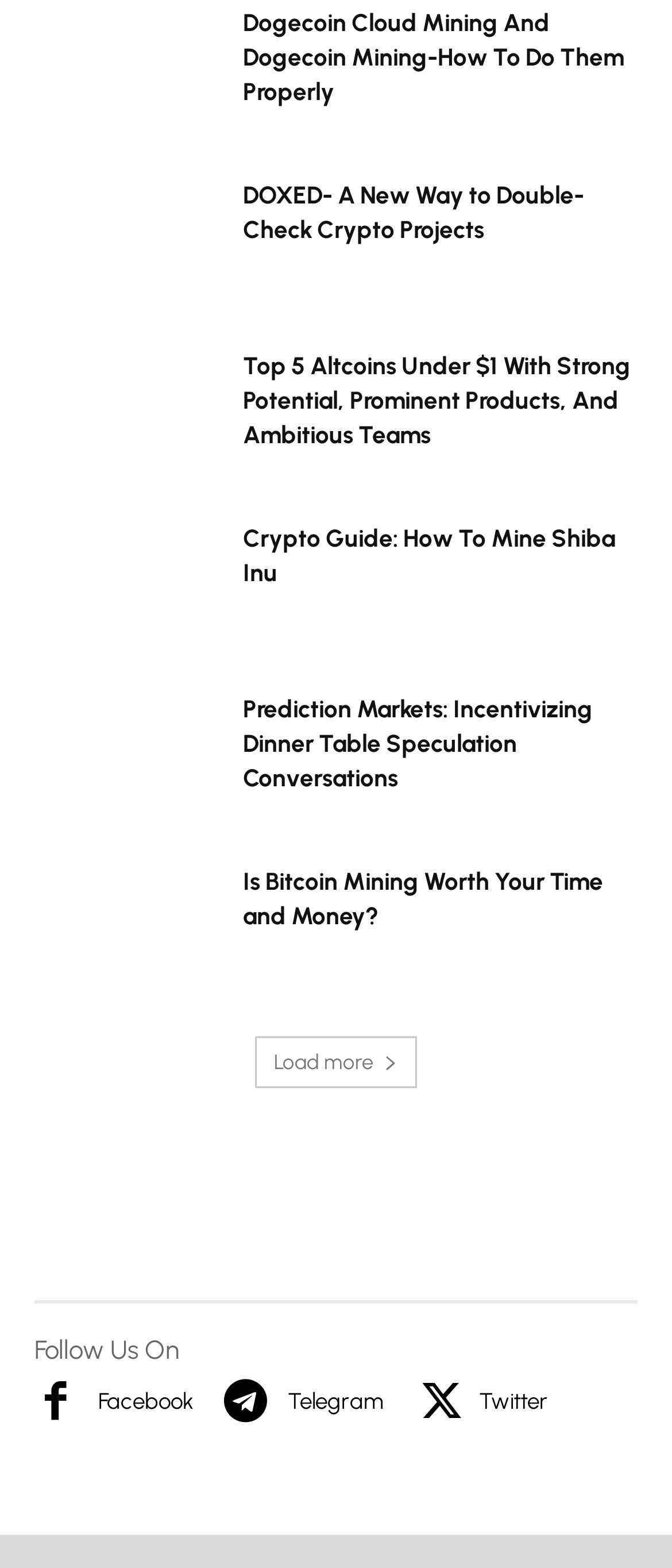How many articles are displayed on the webpage?
Look at the image and answer the question using a single word or phrase.

6